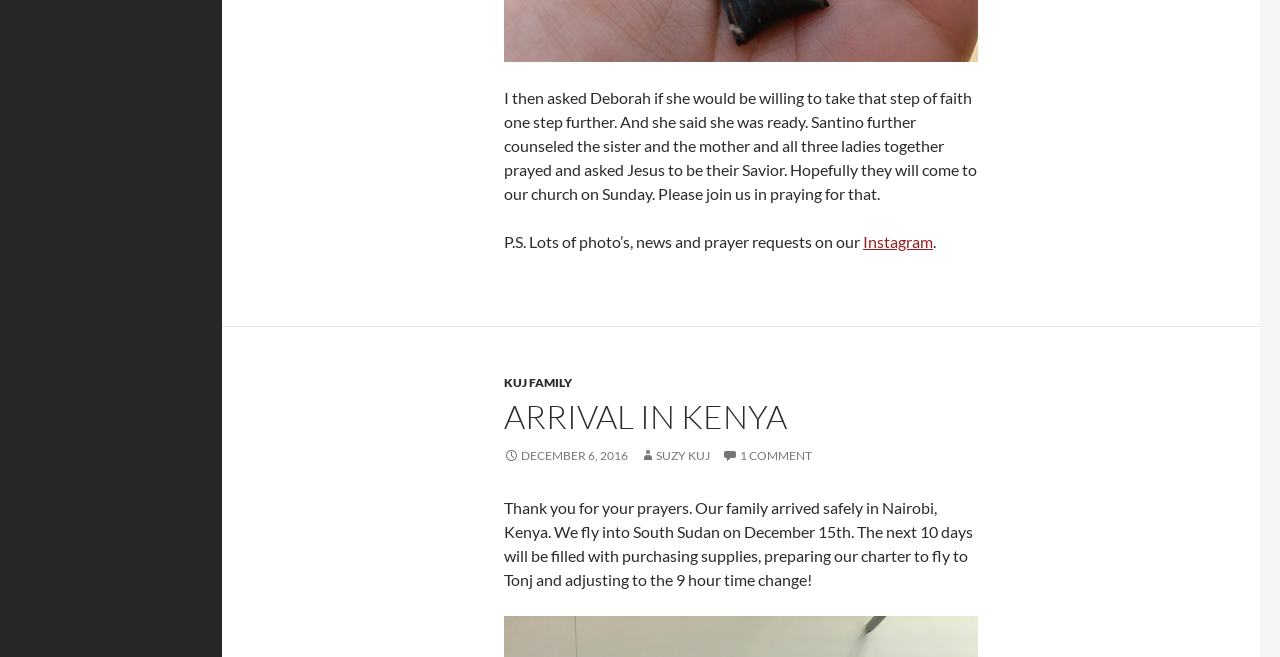How many hours is the time change?
Using the visual information, answer the question in a single word or phrase.

9 hour